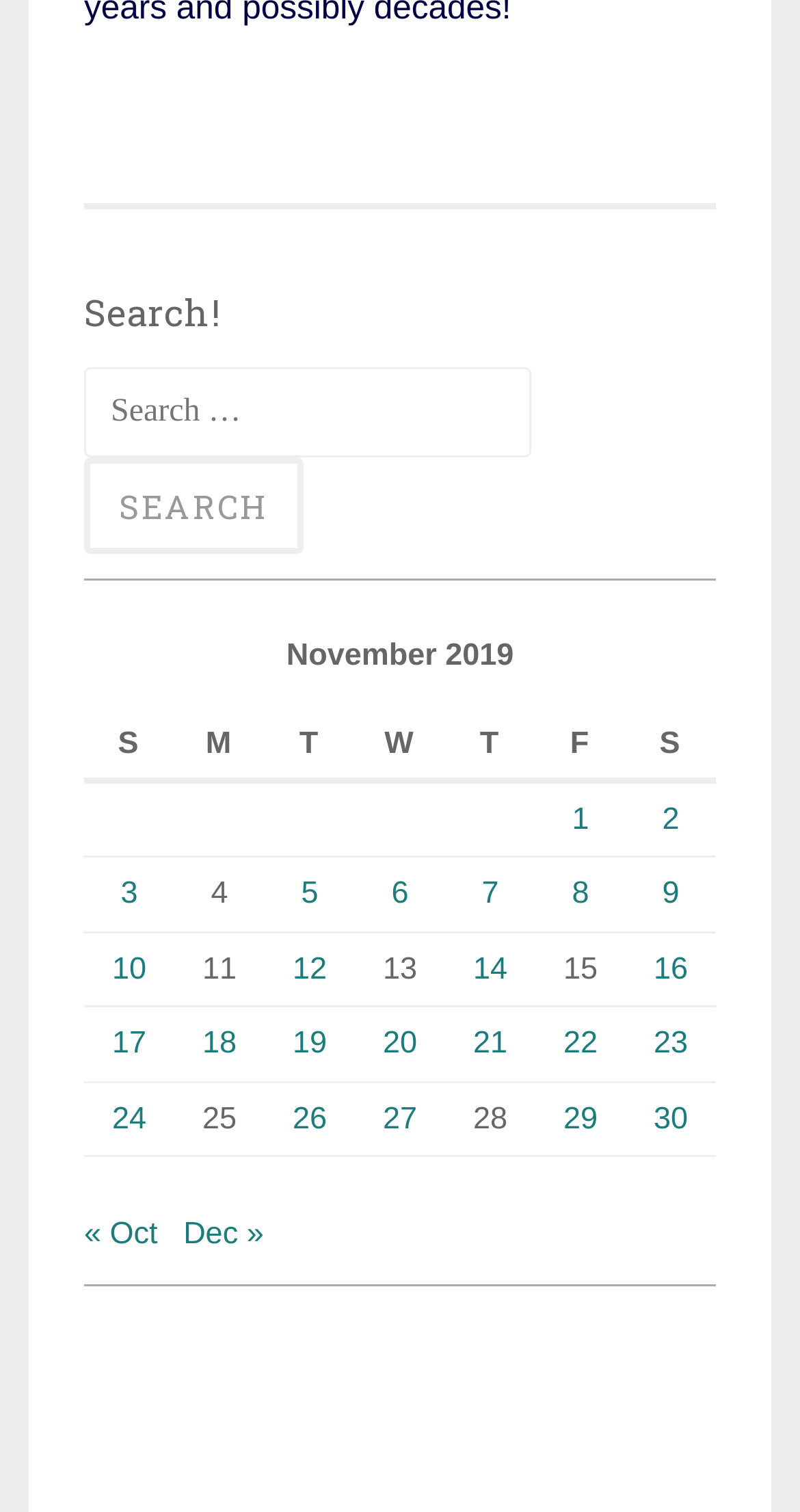What is the format of the dates in the table?
From the screenshot, supply a one-word or short-phrase answer.

Day, Month, Year